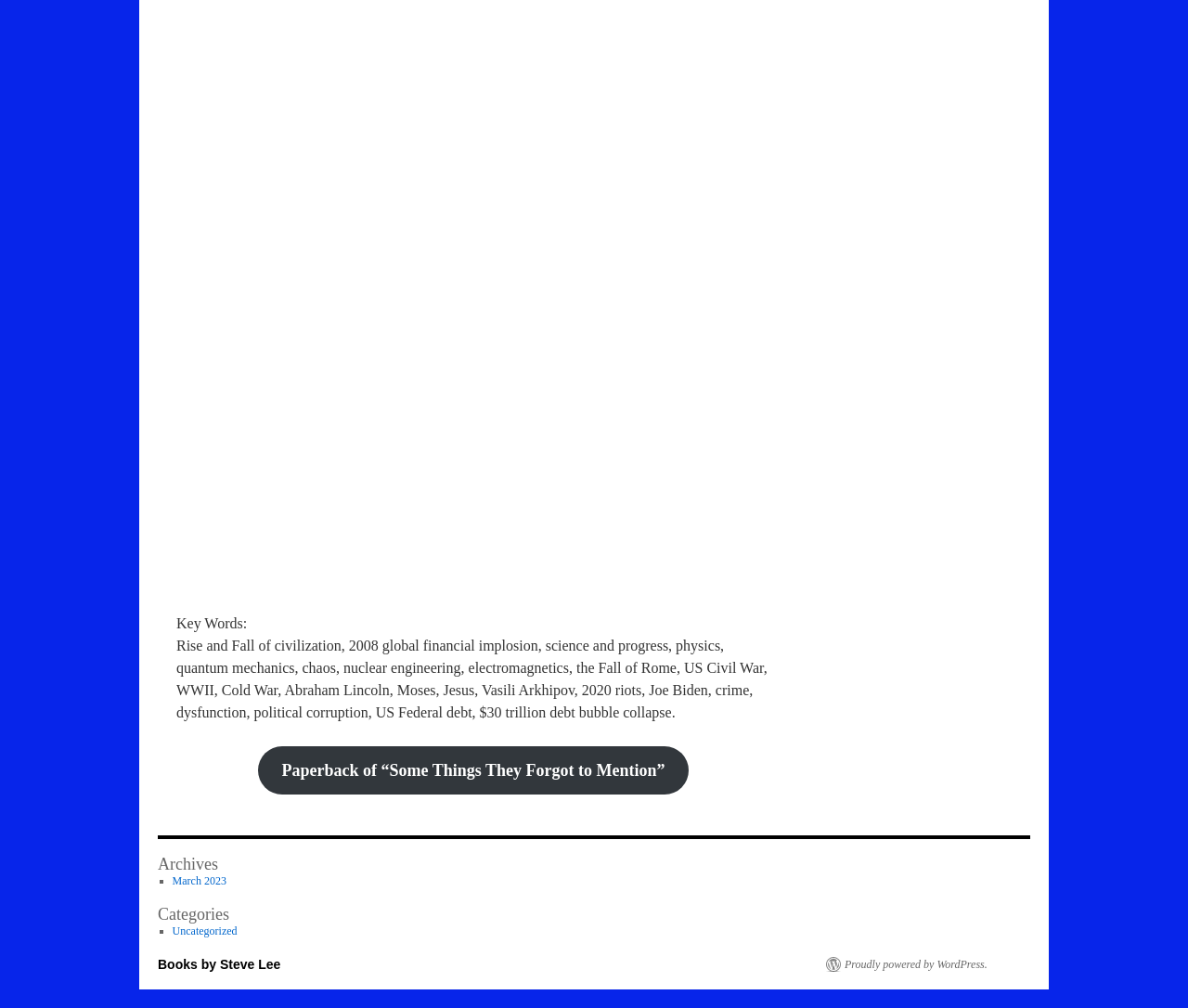What is the month mentioned in the archives?
Using the information from the image, give a concise answer in one word or a short phrase.

March 2023